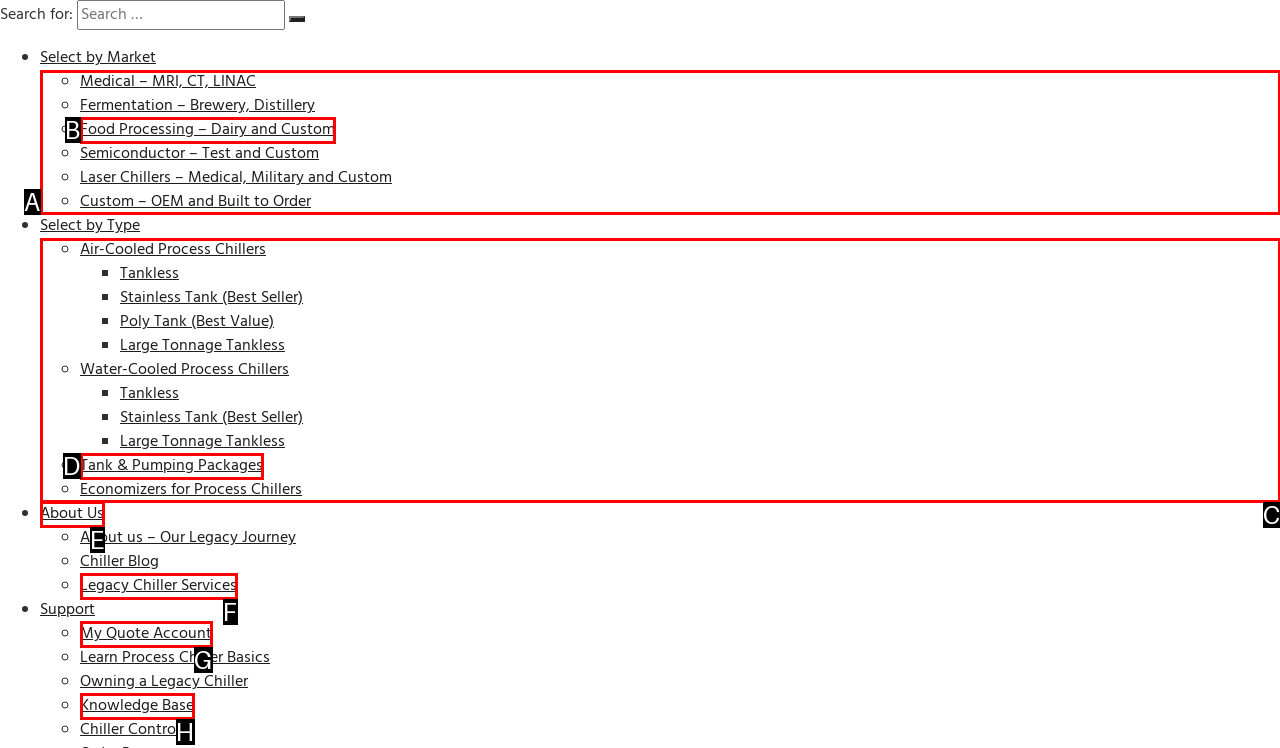Identify the UI element that corresponds to this description: Legacy Chiller Services
Respond with the letter of the correct option.

F